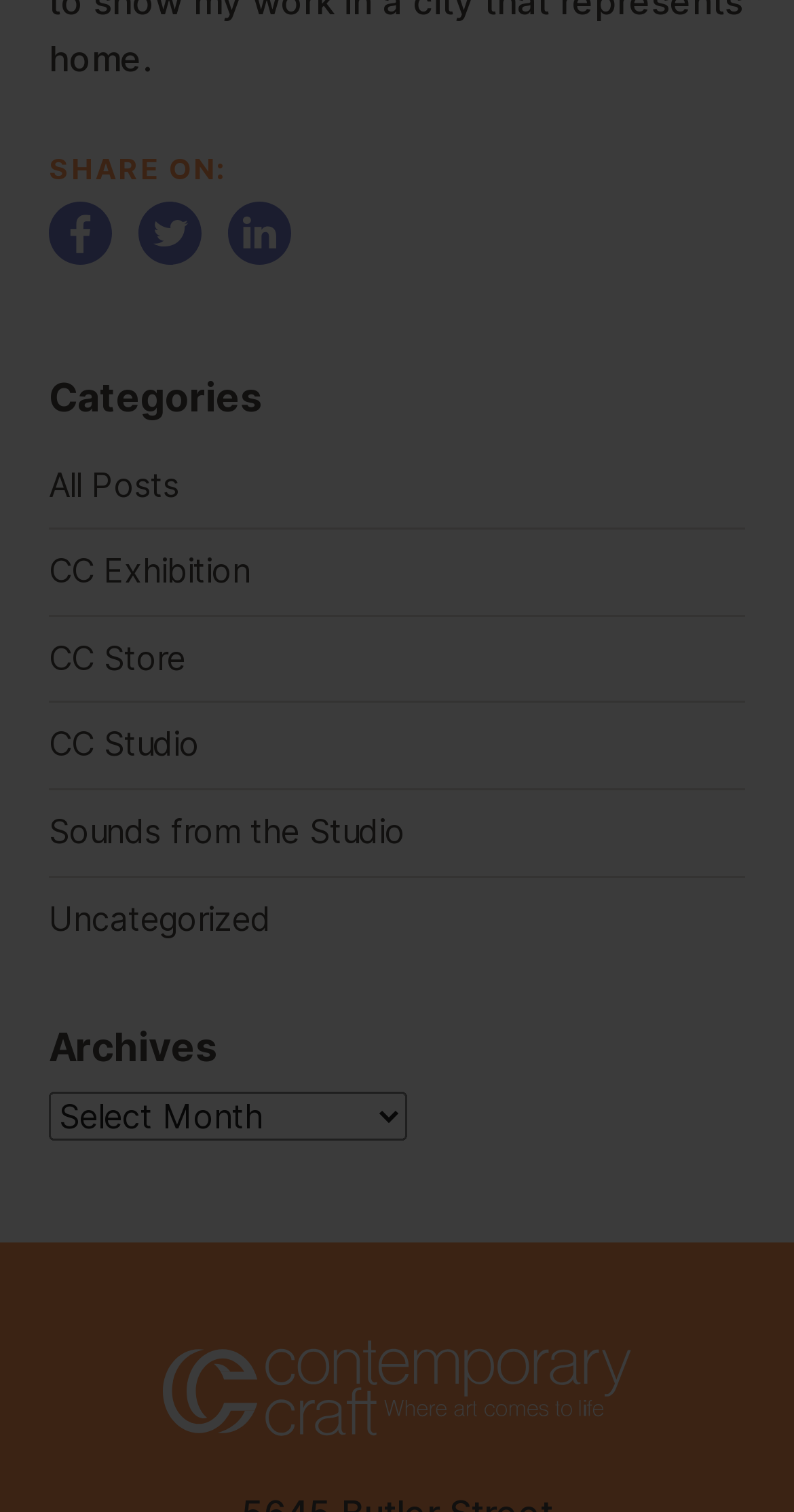Respond to the following question using a concise word or phrase: 
How many links are there under the 'Categories' heading?

6